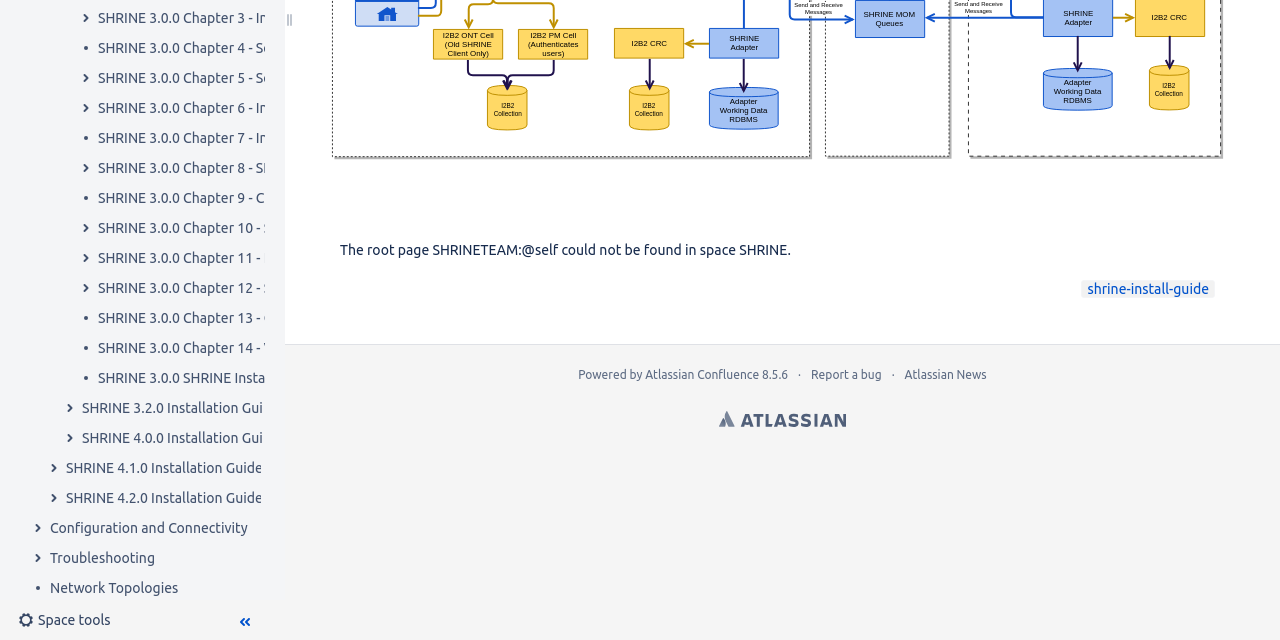From the element description SHRINE 3.2.0 Installation Guide, predict the bounding box coordinates of the UI element. The coordinates must be specified in the format (top-left x, top-left y, bottom-right x, bottom-right y) and should be within the 0 to 1 range.

[0.064, 0.622, 0.218, 0.653]